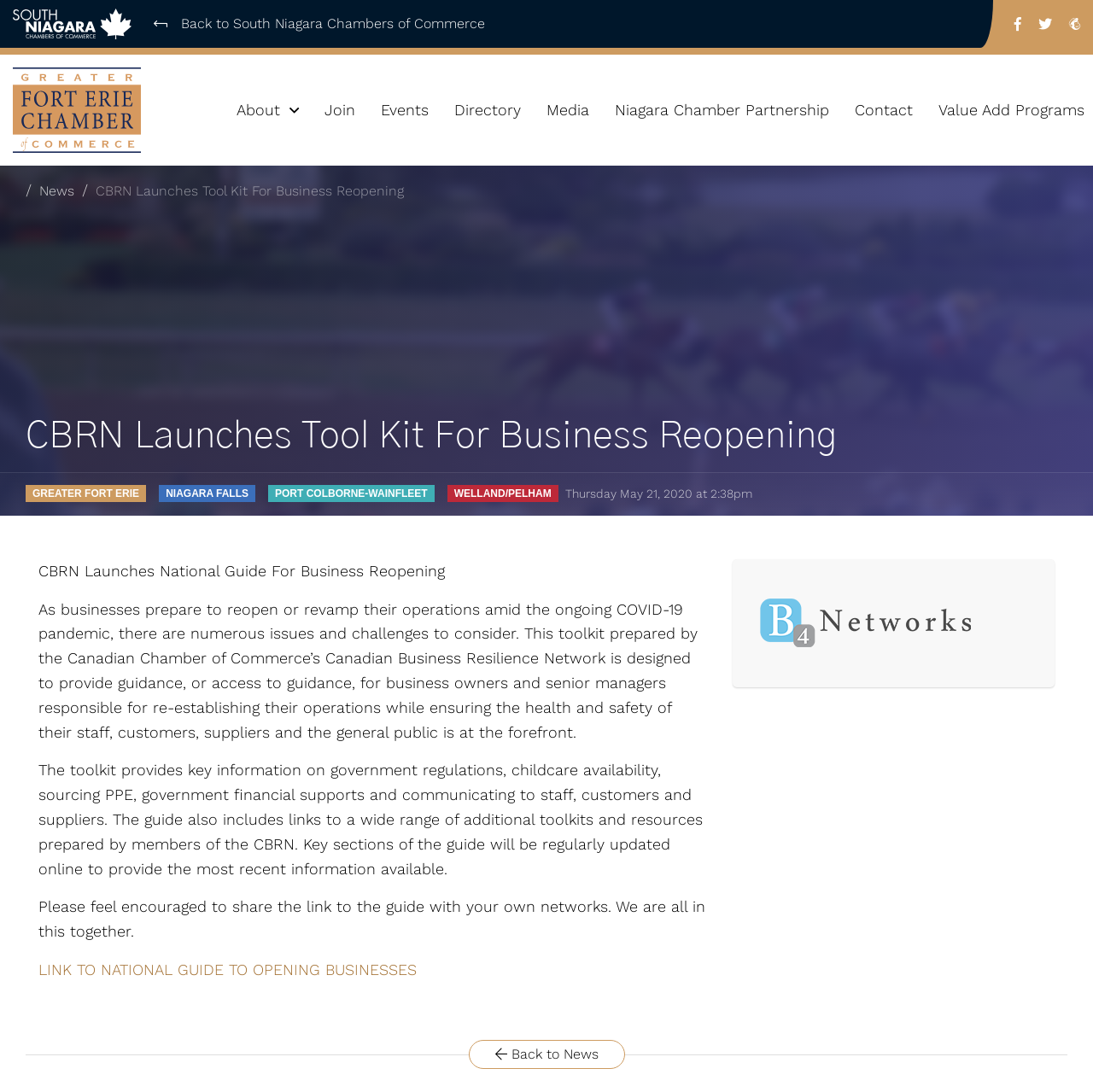Please locate the clickable area by providing the bounding box coordinates to follow this instruction: "Read the news article".

[0.035, 0.512, 0.647, 0.9]